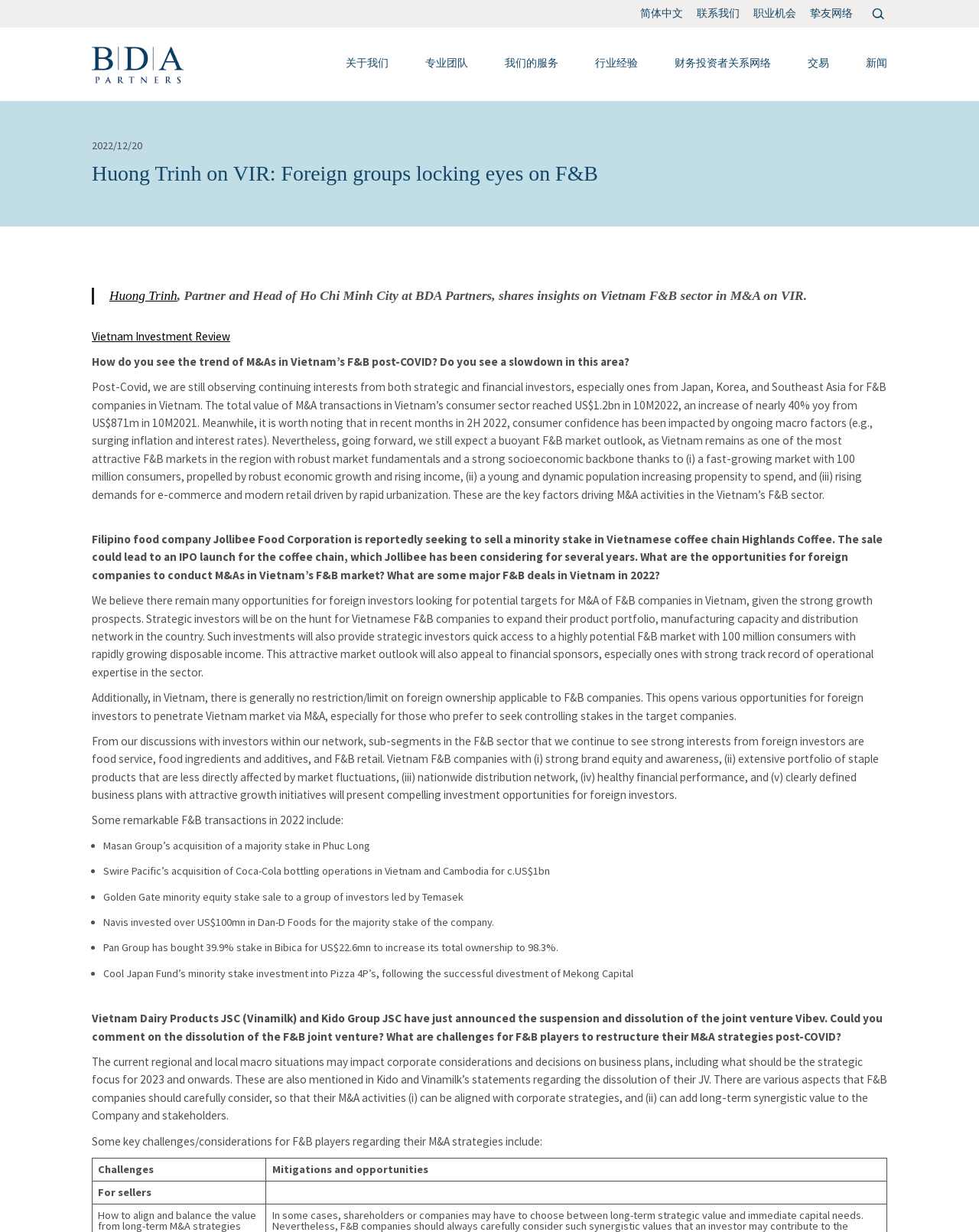What is the name of the Filipino food company mentioned in the article?
Using the image, provide a concise answer in one word or a short phrase.

Jollibee Food Corporation